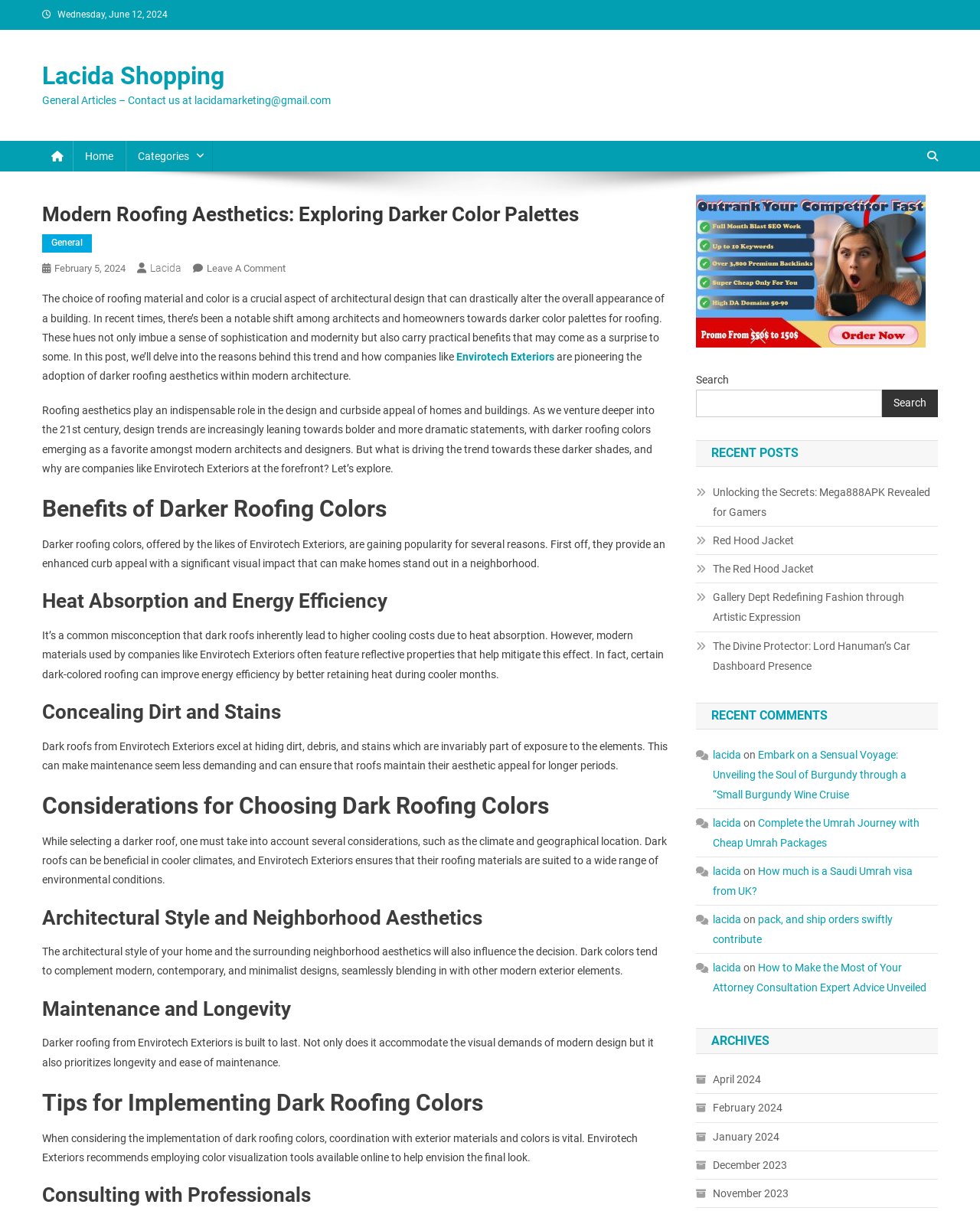What is the company mentioned in the article?
Respond to the question with a single word or phrase according to the image.

Envirotech Exteriors